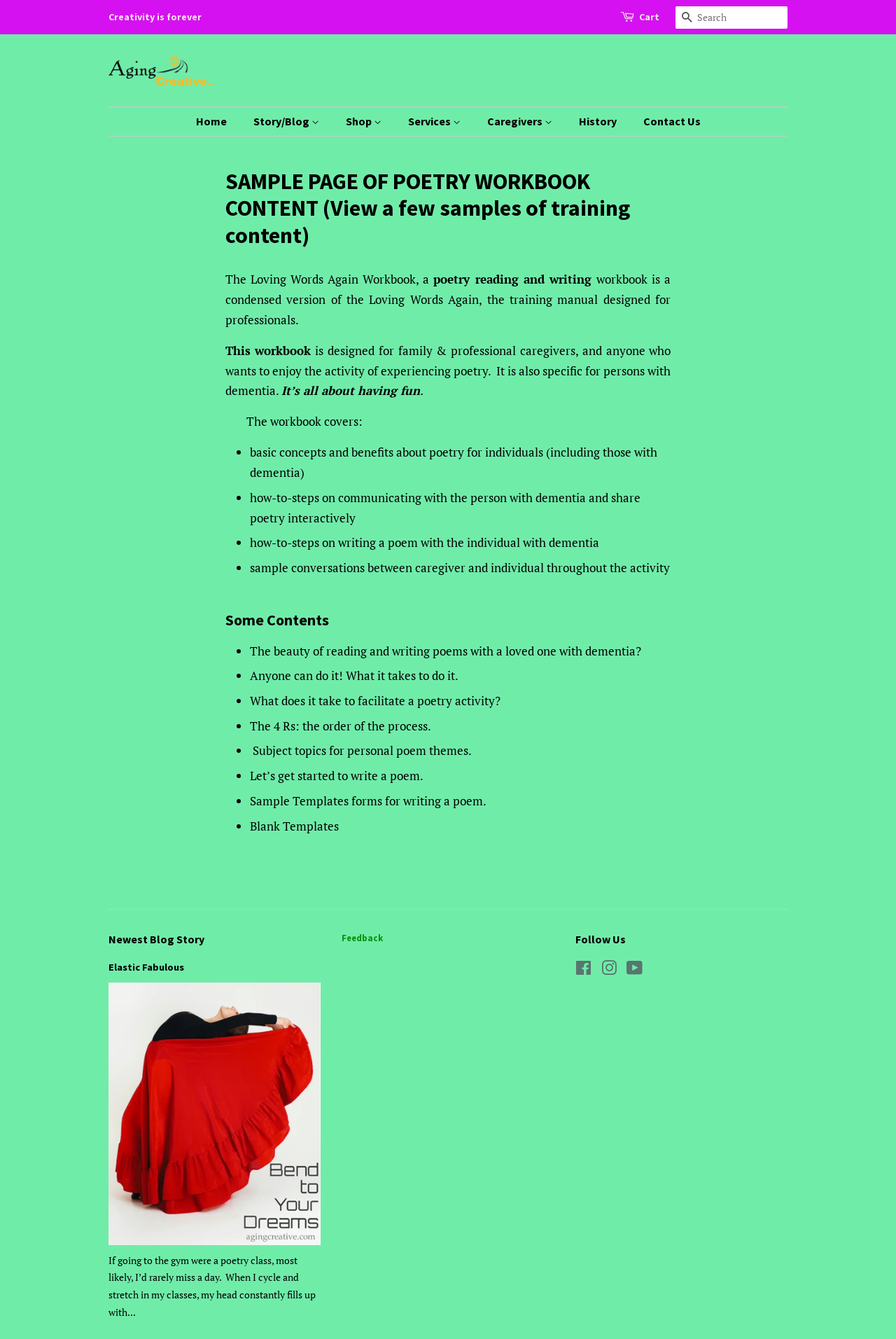Pinpoint the bounding box coordinates of the area that should be clicked to complete the following instruction: "Search for something". The coordinates must be given as four float numbers between 0 and 1, i.e., [left, top, right, bottom].

[0.754, 0.005, 0.879, 0.021]